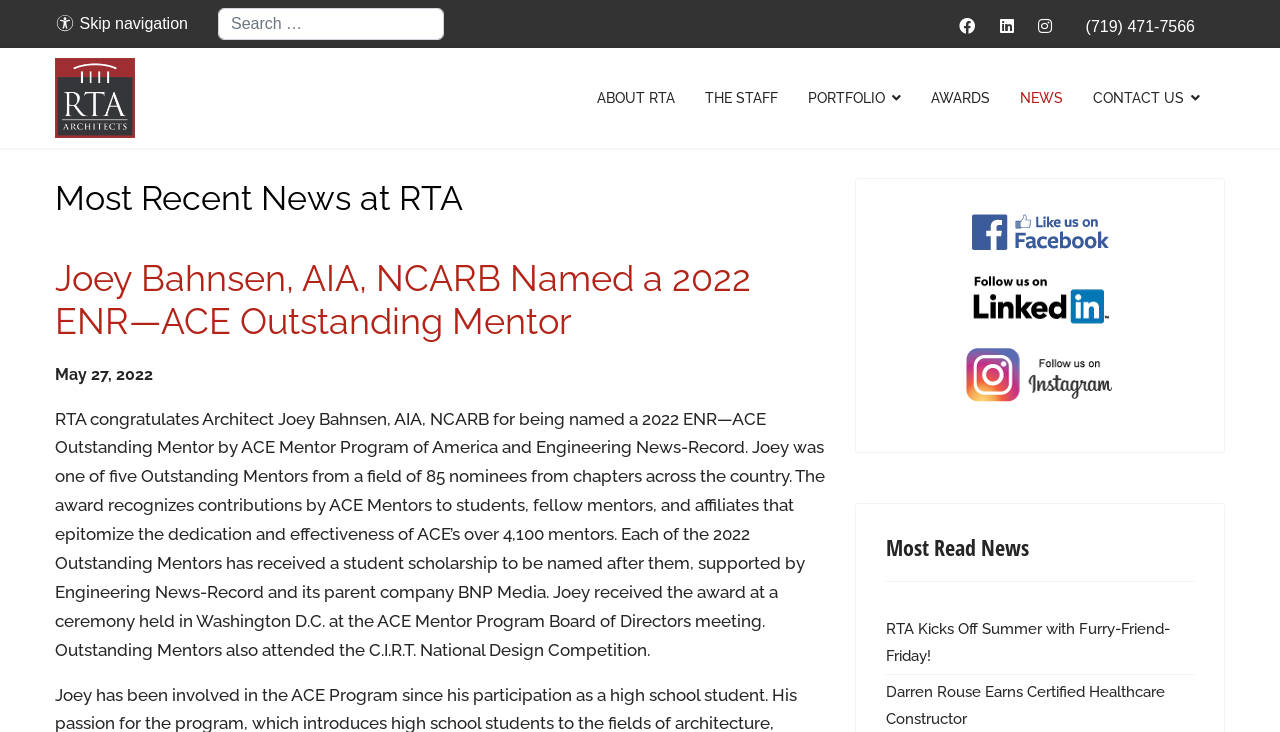Identify the bounding box coordinates of the region that should be clicked to execute the following instruction: "Visit RTA Architects' Facebook page".

[0.749, 0.025, 0.762, 0.048]